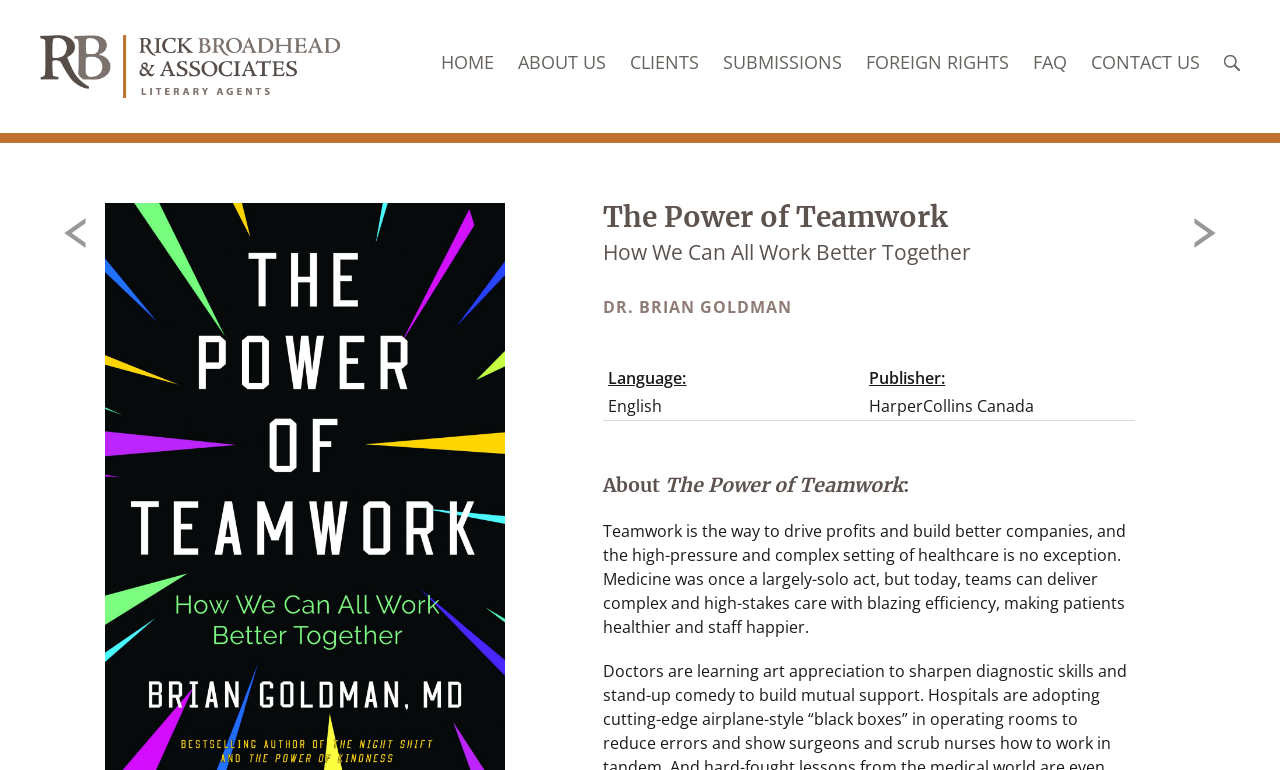Please identify the bounding box coordinates of the element that needs to be clicked to execute the following command: "Visit the BEAUTY page". Provide the bounding box using four float numbers between 0 and 1, formatted as [left, top, right, bottom].

None